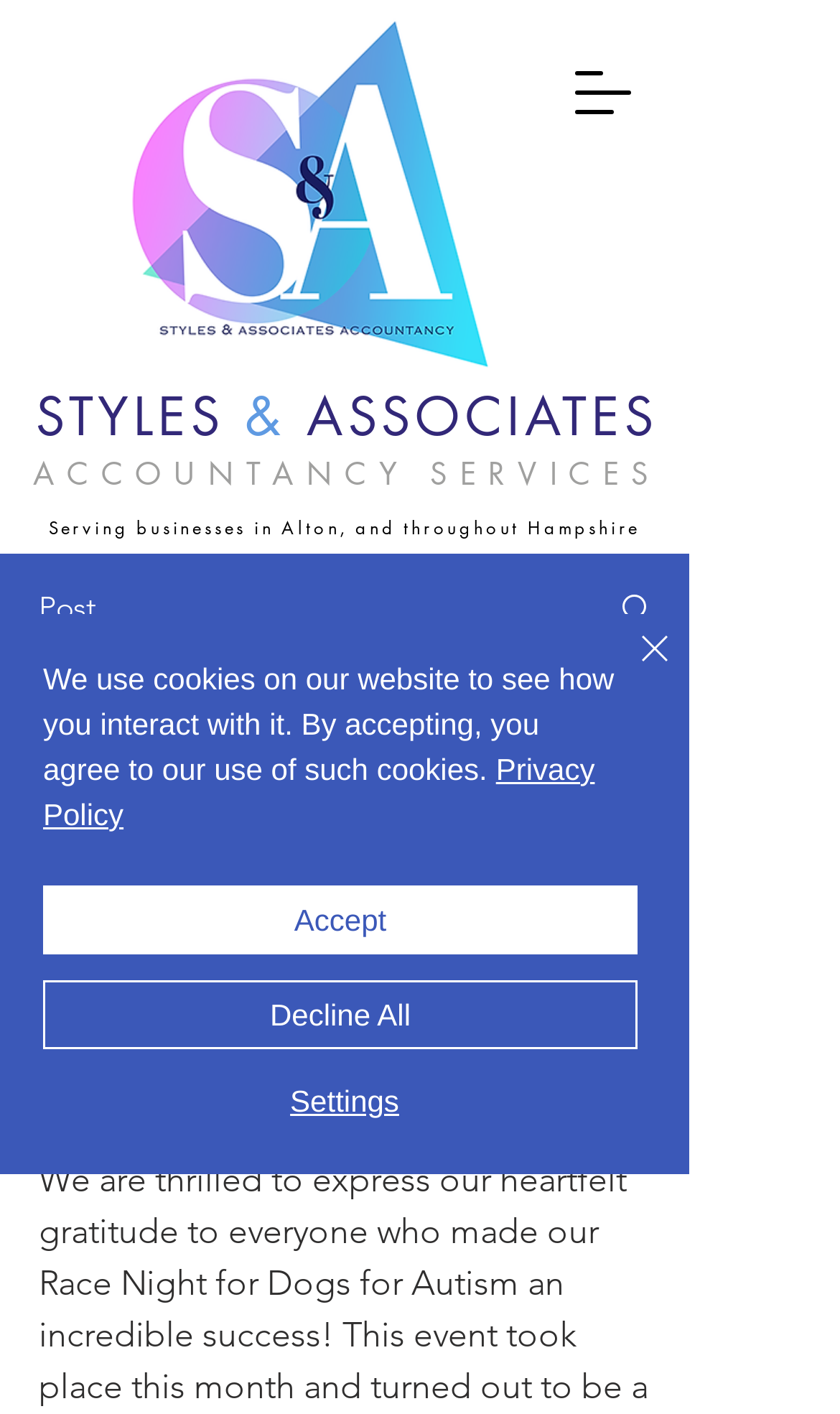Given the description Styles & Associates, predict the bounding box coordinates of the UI element. Ensure the coordinates are in the format (top-left x, top-left y, bottom-right x, bottom-right y) and all values are between 0 and 1.

[0.154, 0.604, 0.462, 0.633]